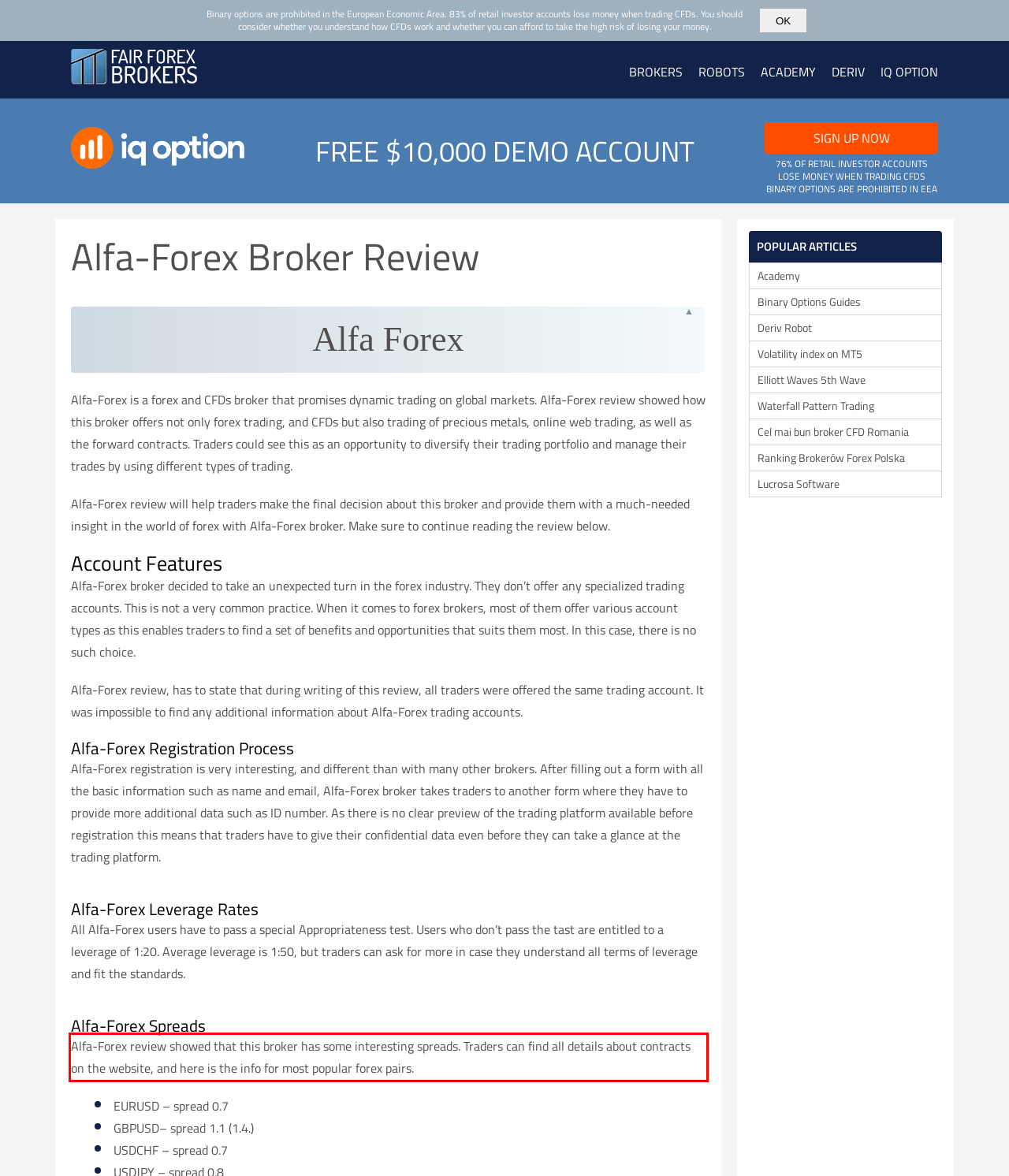Given the screenshot of a webpage, identify the red rectangle bounding box and recognize the text content inside it, generating the extracted text.

Alfa-Forex review showed that this broker has some interesting spreads. Traders can find all details about contracts on the website, and here is the info for most popular forex pairs.